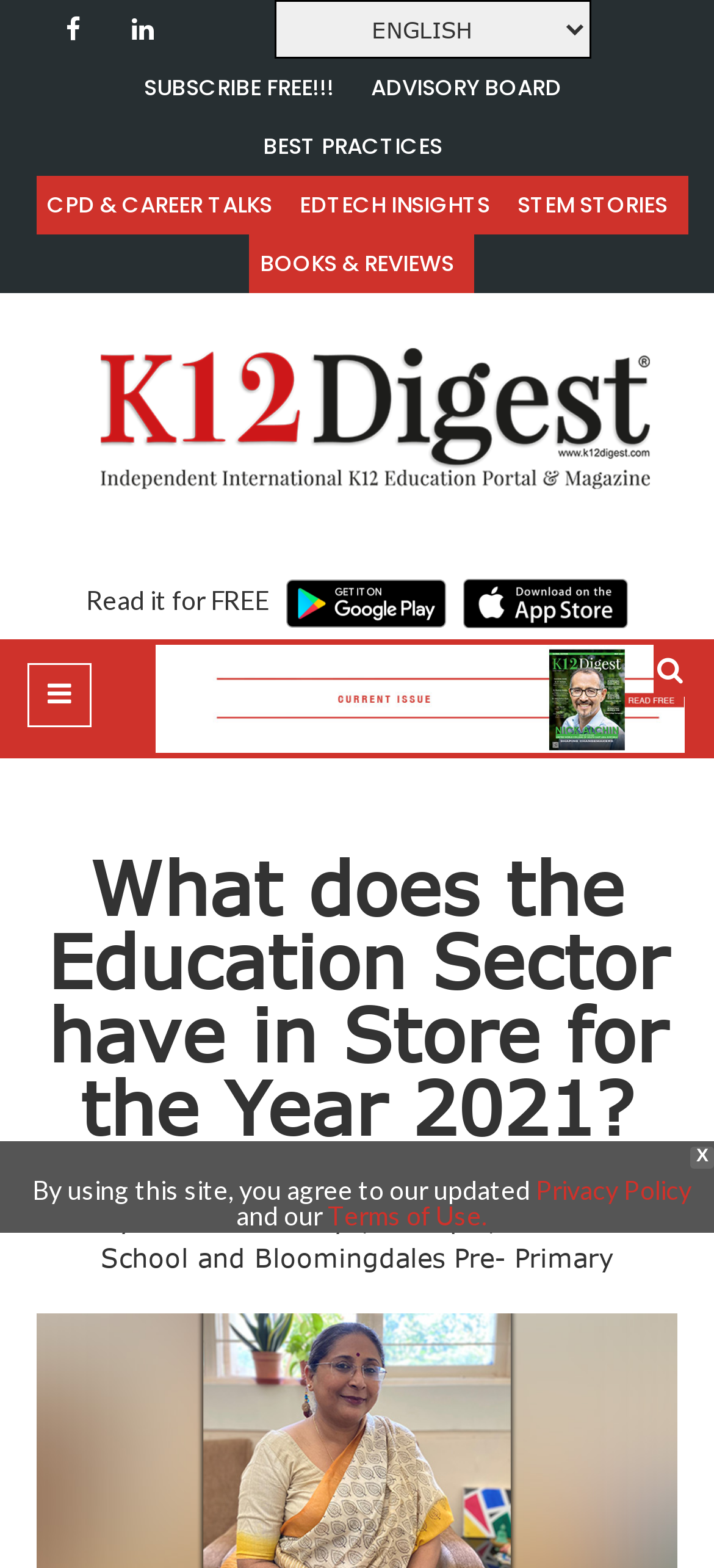Please find the bounding box coordinates of the section that needs to be clicked to achieve this instruction: "Read the article about the education sector".

[0.051, 0.518, 0.949, 0.729]